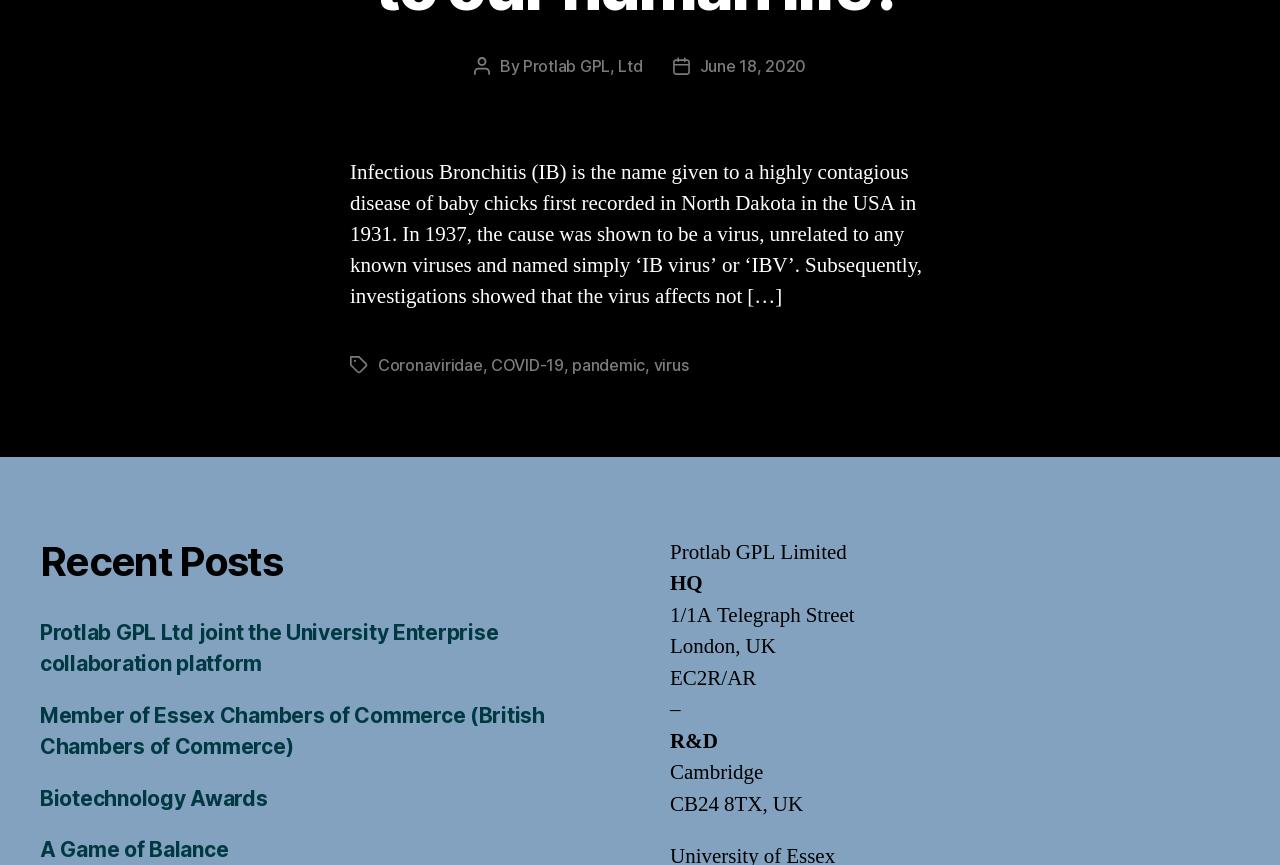Identify the coordinates of the bounding box for the element that must be clicked to accomplish the instruction: "Read about Coronaviridae".

[0.295, 0.437, 0.377, 0.46]